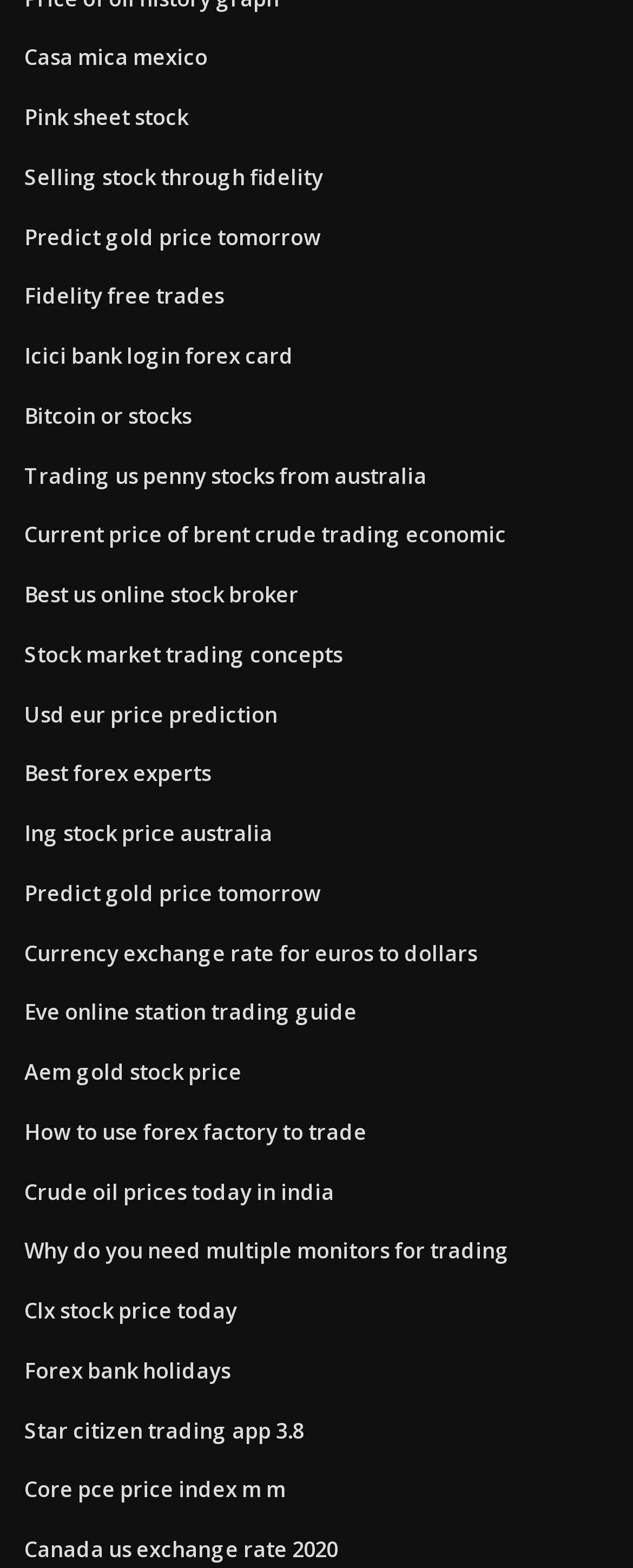Please provide the bounding box coordinates for the element that needs to be clicked to perform the instruction: "Click the IPORA button". The coordinates must consist of four float numbers between 0 and 1, formatted as [left, top, right, bottom].

None